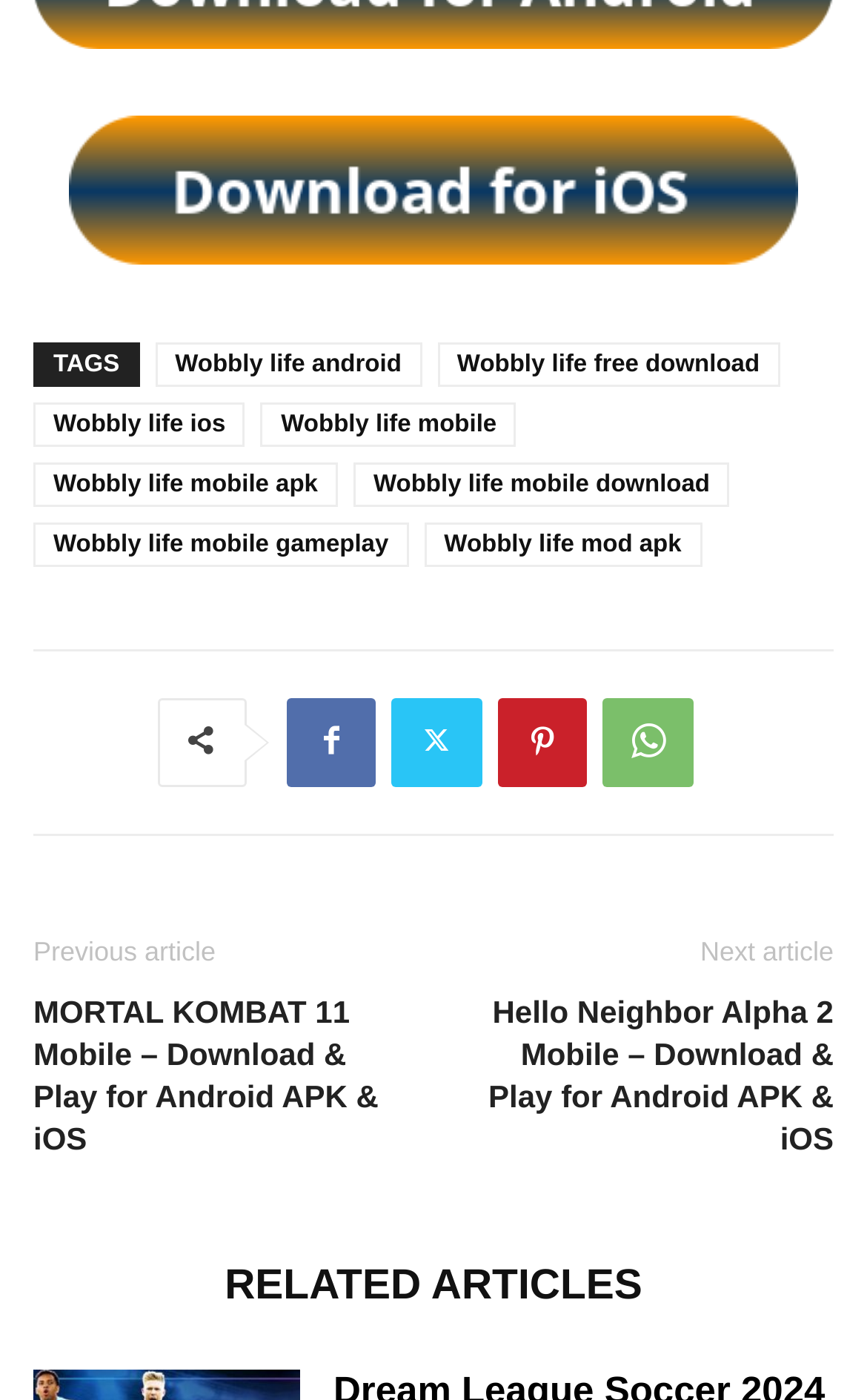Specify the bounding box coordinates of the area to click in order to execute this command: 'Click on Wobbly Life Mobile link'. The coordinates should consist of four float numbers ranging from 0 to 1, and should be formatted as [left, top, right, bottom].

[0.038, 0.014, 0.962, 0.041]